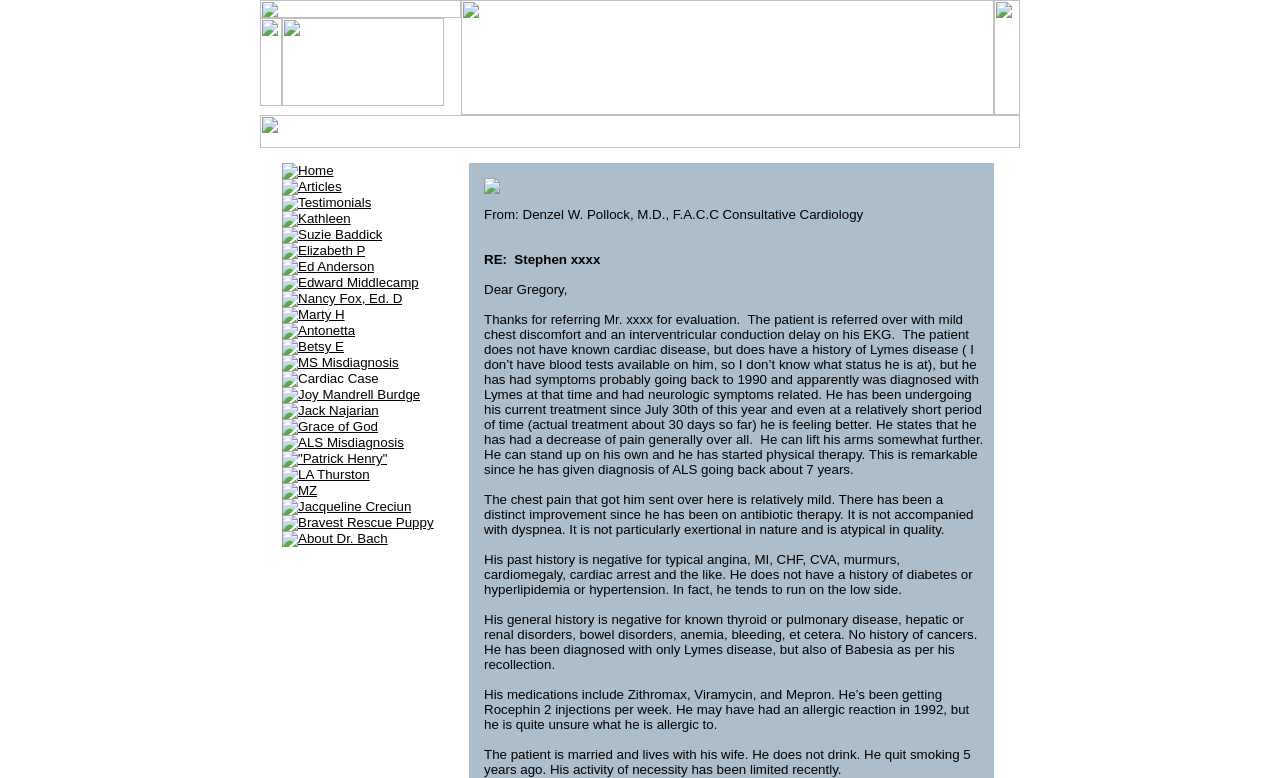Based on the image, provide a detailed response to the question:
What is the profession of Dr. Gregory P. Bach?

Based on the webpage, it can be inferred that Dr. Gregory P. Bach is a doctor because the webpage is about his practice and care for patients with tick-borne diseases.